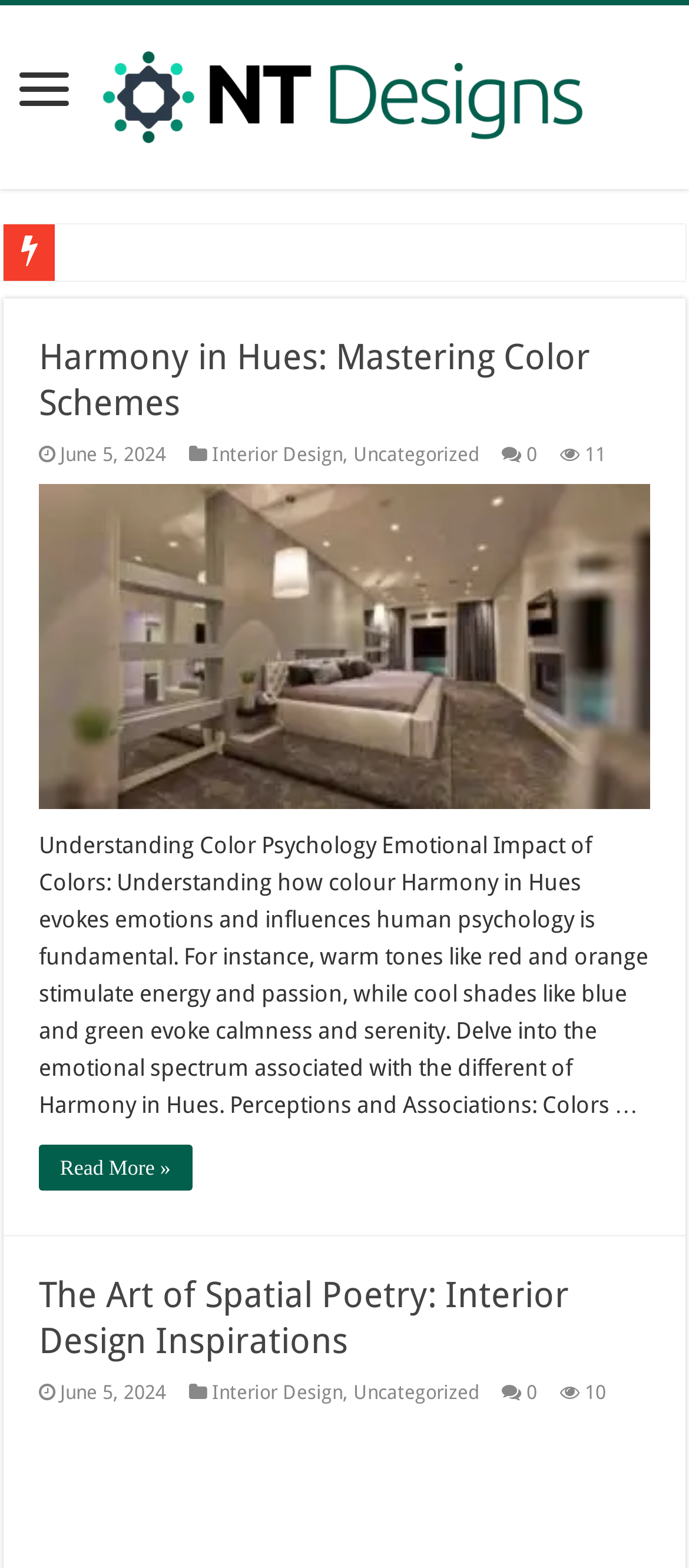Answer the following inquiry with a single word or phrase:
What is the title of the first article?

Harmony in Hues